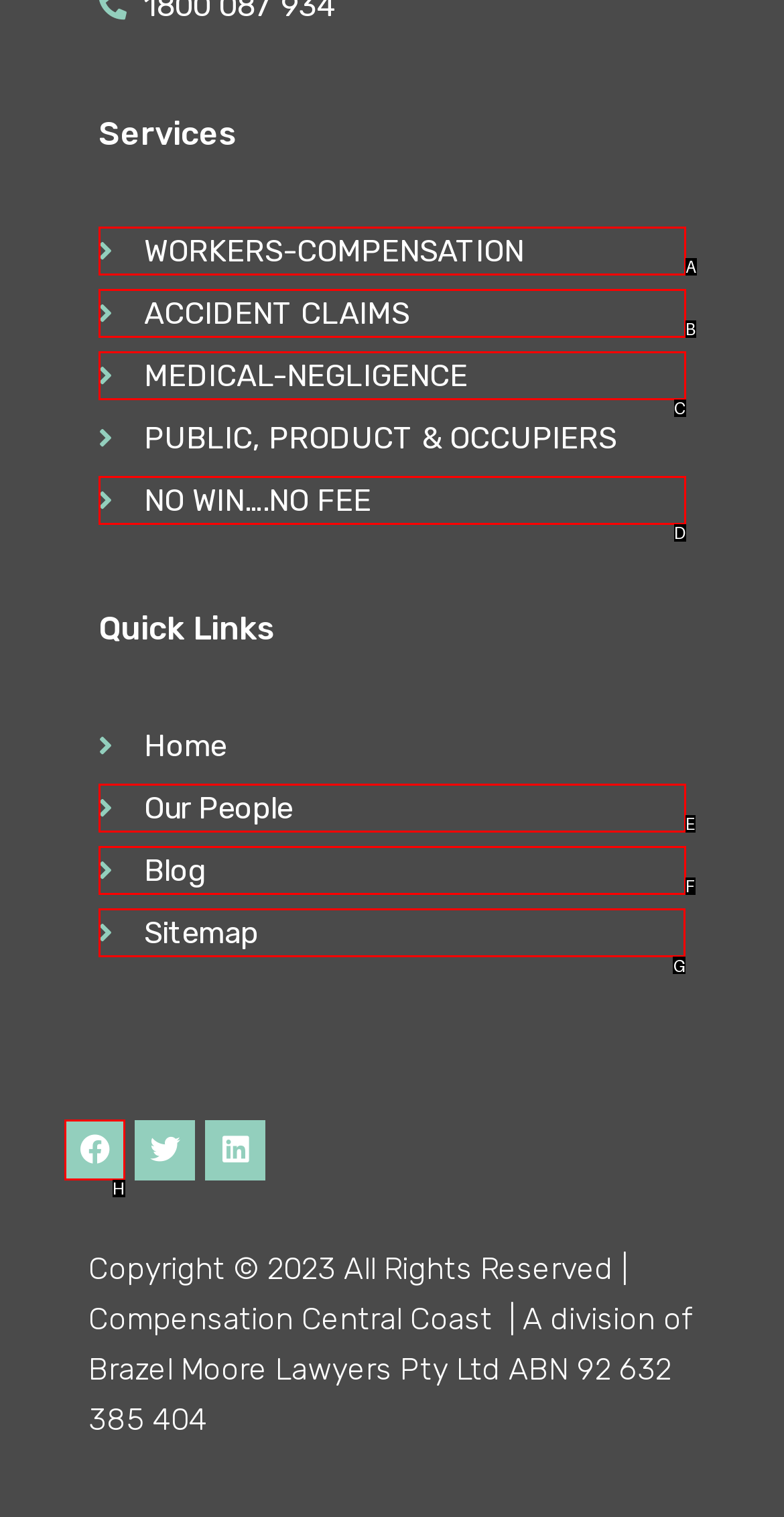Pick the HTML element that should be clicked to execute the task: View the Sitemap
Respond with the letter corresponding to the correct choice.

G